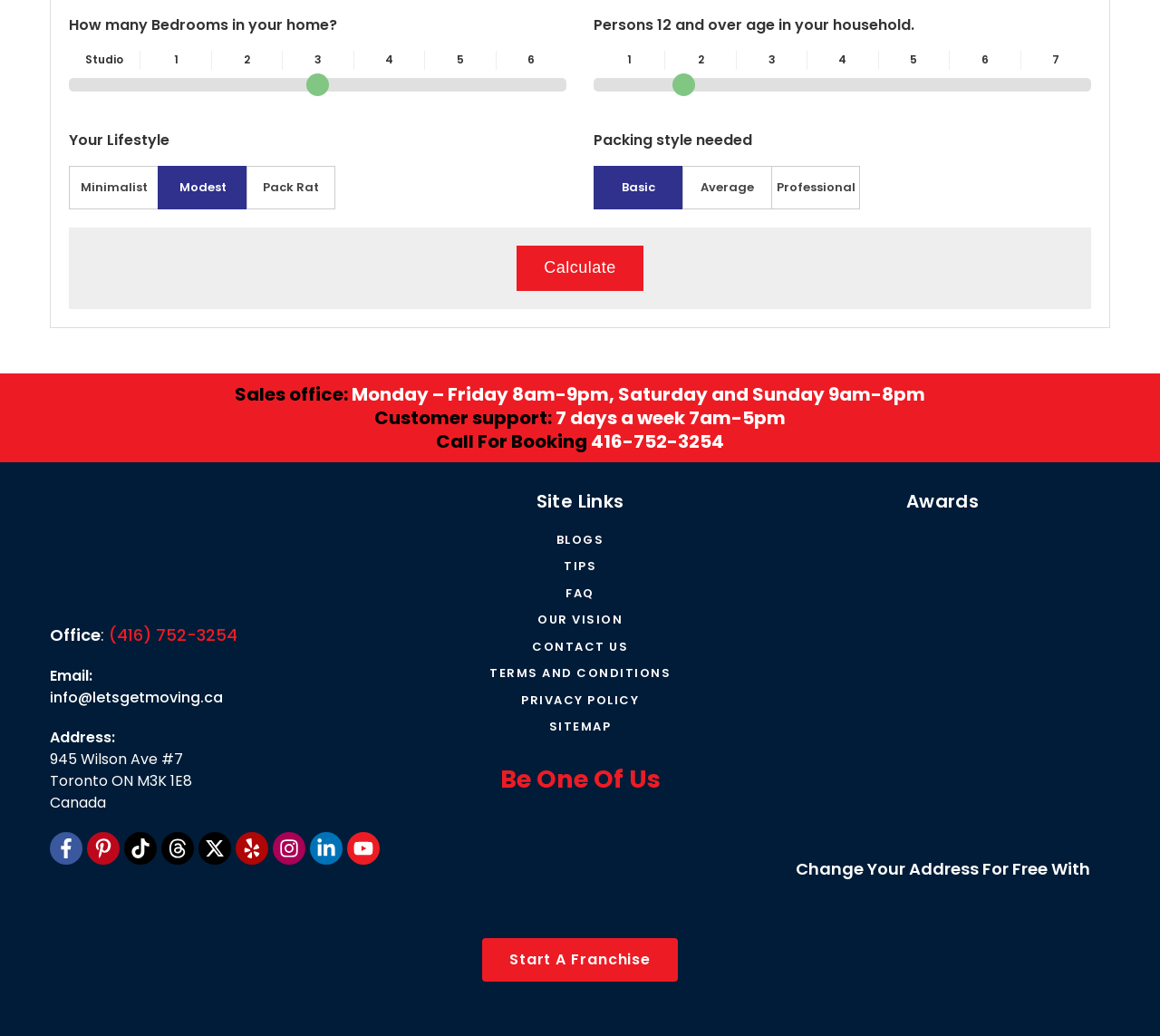What is the maximum number of persons 12 and over age in your household?
Answer the question using a single word or phrase, according to the image.

7